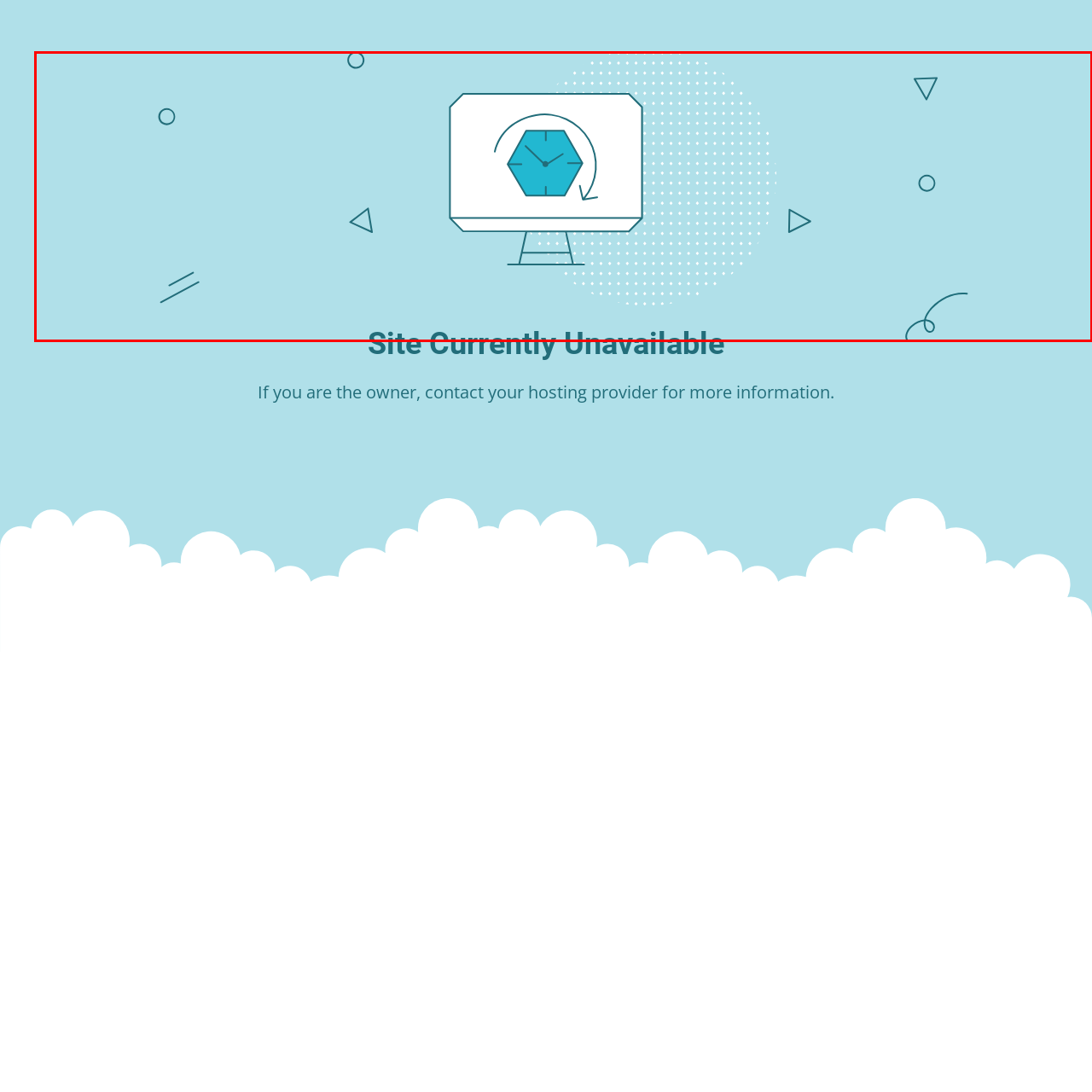Offer a comprehensive narrative for the image inside the red bounding box.

The image features a light blue background adorned with various geometric shapes, including circles and triangles. Central to the design is a graphic of a computer monitor, displaying a hexagonal clock with an arrow, symbolizing a status update or set time. Below the monitor, in a modern font, the message "Site Currently Unavailable" is prominently displayed, indicating a temporary issue accessing the website. This visual is both informative and visually appealing, using a clean layout and vibrant imagery to convey its message effectively.